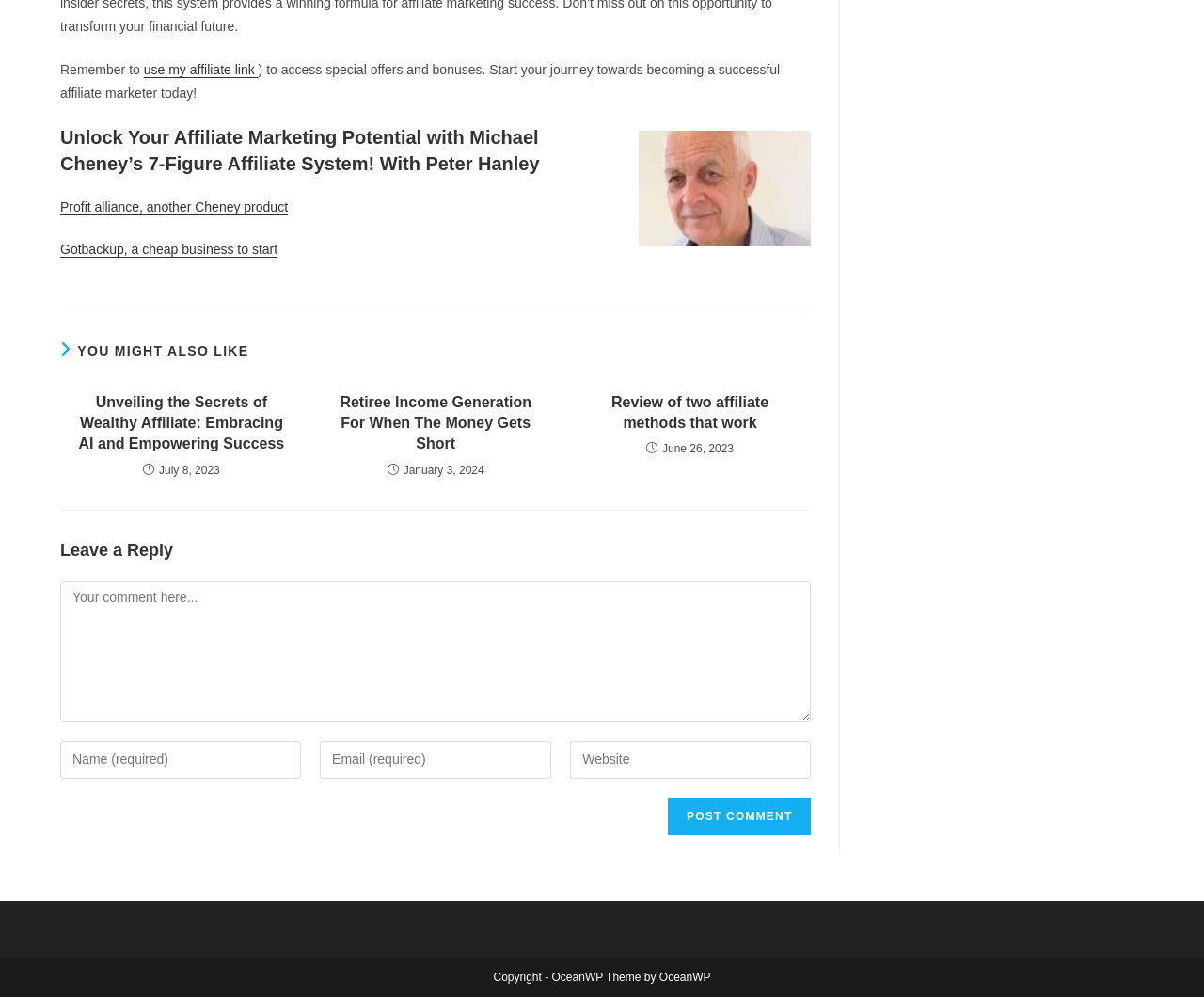Determine the bounding box coordinates for the UI element with the following description: "Copyright". The coordinates should be four float numbers between 0 and 1, represented as [left, top, right, bottom].

None